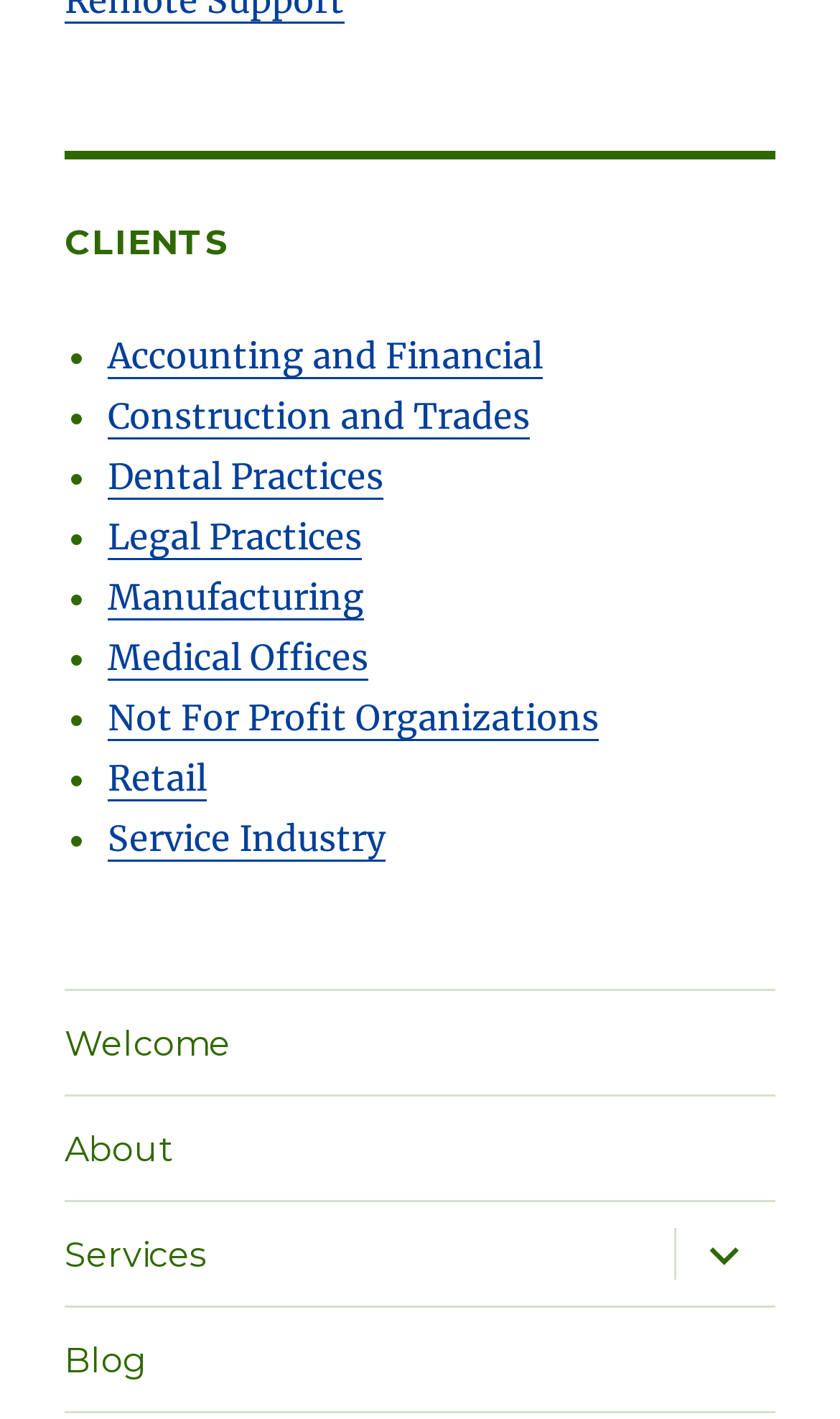Extract the bounding box of the UI element described as: "Dental Practices".

[0.128, 0.32, 0.456, 0.351]